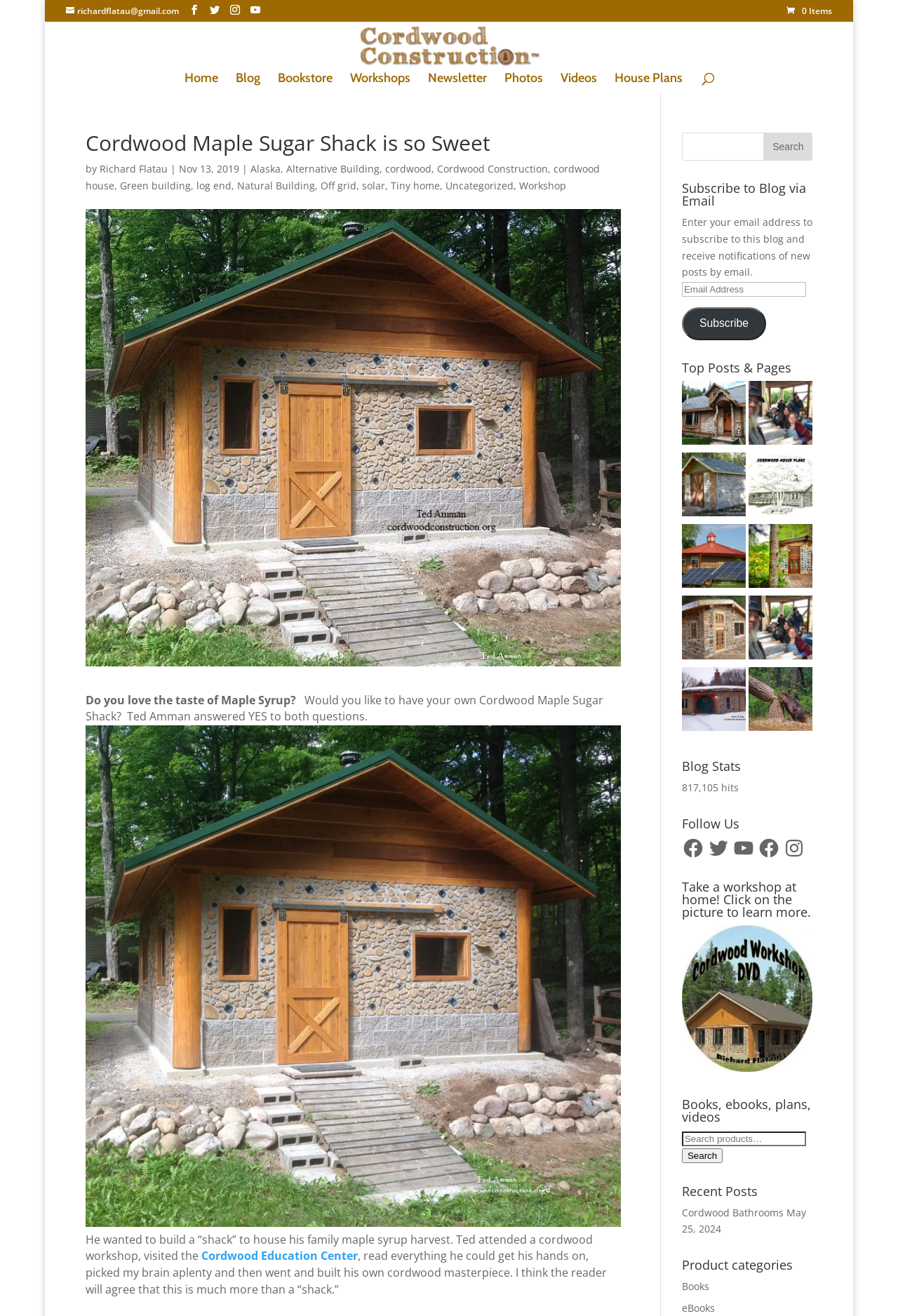Determine the coordinates of the bounding box that should be clicked to complete the instruction: "Read an article about Outlook email error". The coordinates should be represented by four float numbers between 0 and 1: [left, top, right, bottom].

None